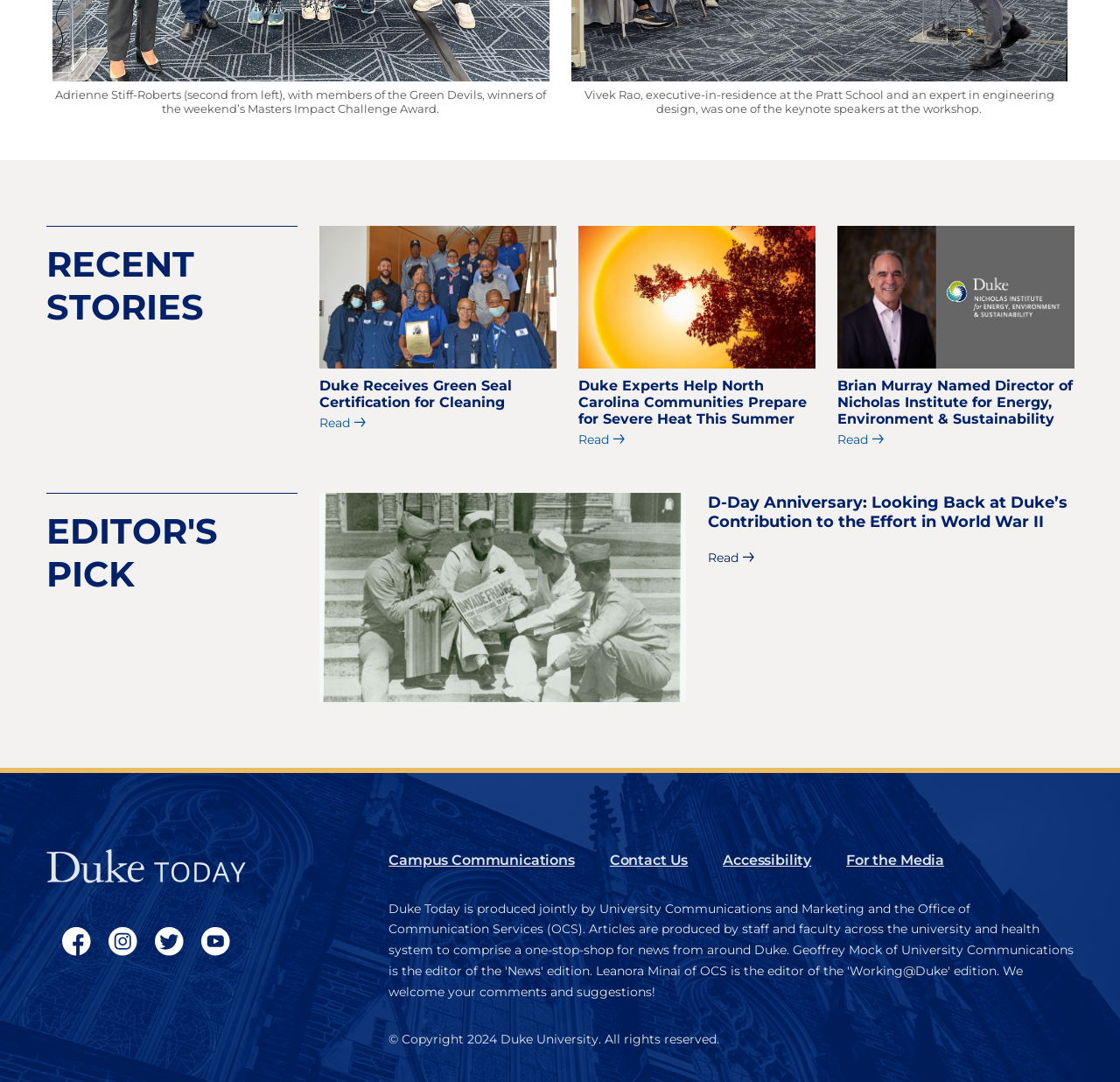Answer the question using only one word or a concise phrase: What is the topic of the editor's pick?

D-Day Anniversary